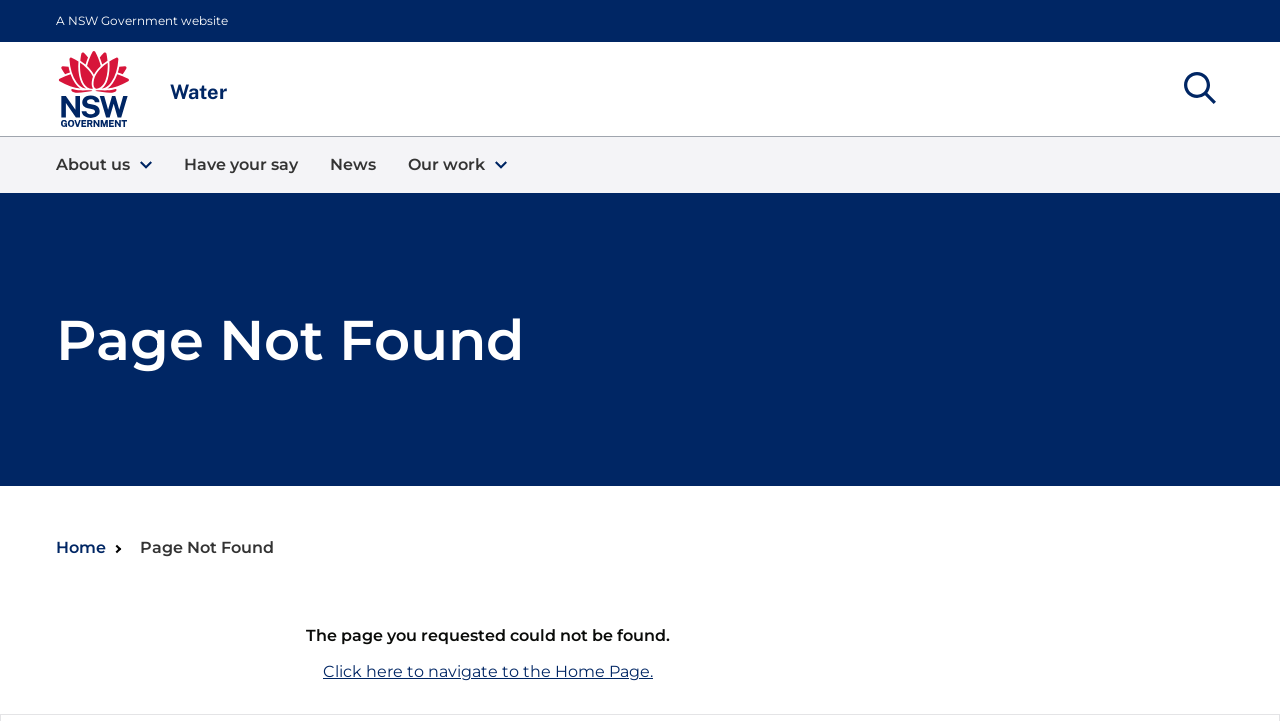Explain the webpage's layout and main content in detail.

The webpage appears to be a 404 error page from the New South Wales Government's Department of Planning and Environment website. At the top left of the page, there is a static text element displaying "A NSW Government website". Next to it, there is a link to the "Water" section. On the top right, there is a button to show the search function.

Below the top section, there is a main navigation menu that spans the entire width of the page. The menu contains buttons and links to various sections, including "About us", "Have your say", "News", and "Our work". The "Home" link is also present in this menu.

The main content of the page is a heading that reads "Page Not Found", indicating that the requested page could not be found. Below this heading, there is a breadcrumbs navigation section that shows the path from the "Home" page to the current "Page Not Found" page.

Further down, there is a static text element that explains the error, stating "The page you requested could not be found." Below this text, there is a link that allows users to navigate back to the Home Page. On the bottom right of the page, there is a complementary section that takes up about a quarter of the page's width.

Overall, the page is simple and informative, providing clear instructions on how to navigate back to the Home Page.